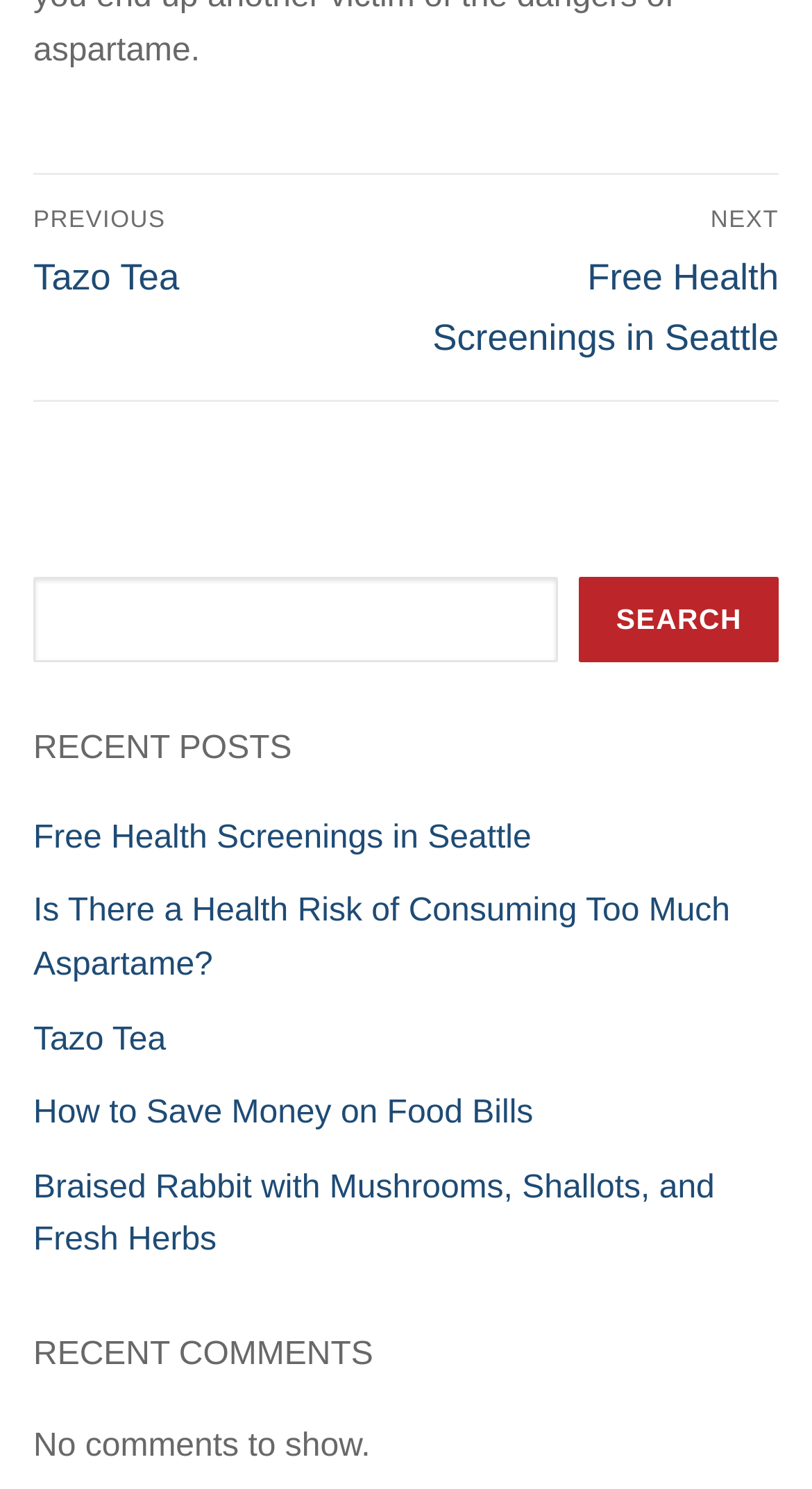Using the information from the screenshot, answer the following question thoroughly:
What is the topic of the blog posts listed on the webpage?

The blog post titles listed on the webpage, such as 'Free Health Screenings in Seattle', 'Is There a Health Risk of Consuming Too Much Aspartame?', and 'Braised Rabbit with Mushrooms, Shallots, and Fresh Herbs', suggest that the topic of the blog posts is related to health and food.